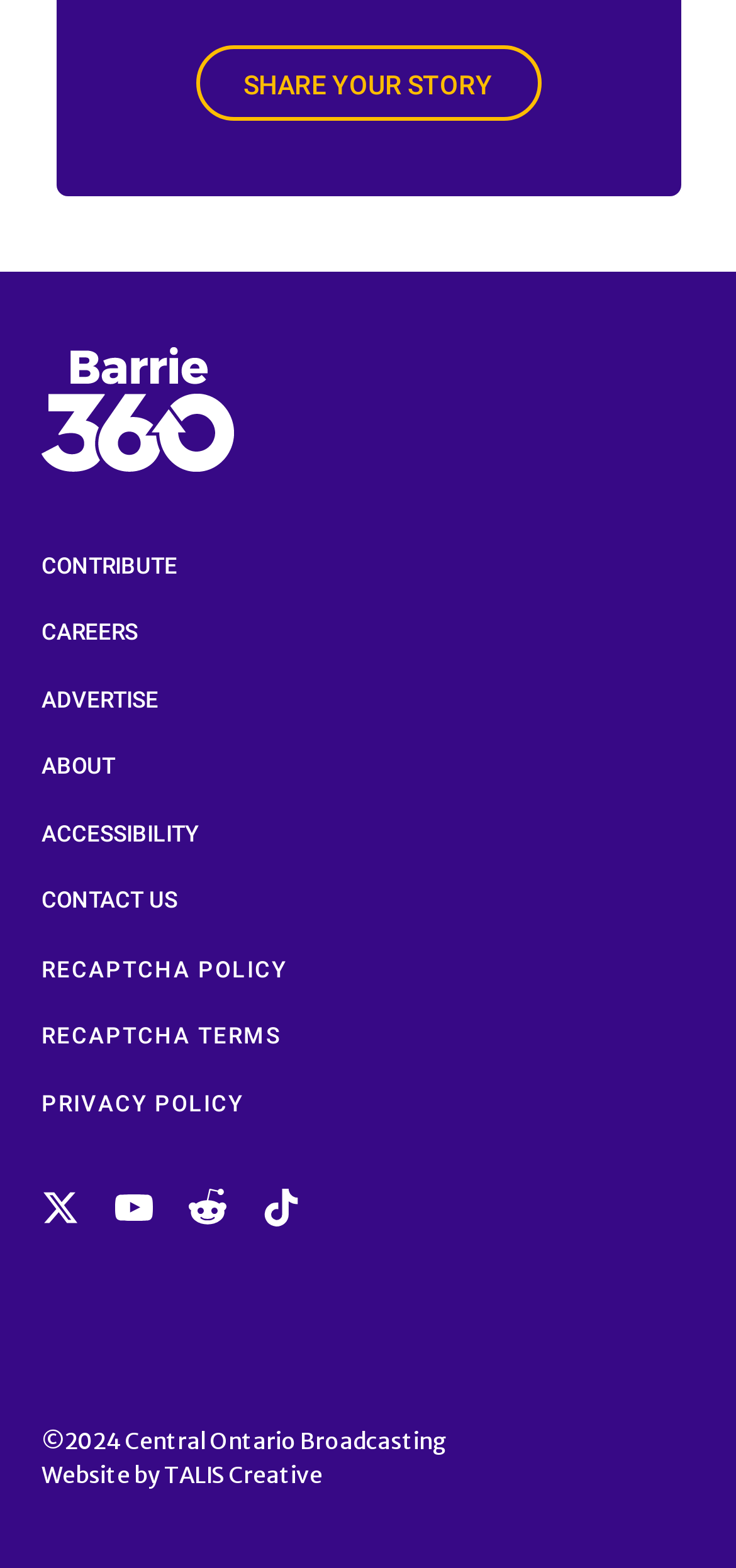What is the year of copyright?
Please answer the question with as much detail and depth as you can.

I looked for the copyright symbol '©' on the webpage and found it accompanied by the year '2024', which indicates the year of copyright.